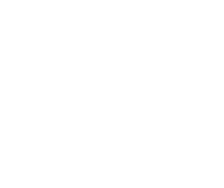Answer the question briefly using a single word or phrase: 
Where is the pulley frequently employed?

Construction, material handling, and machinery systems